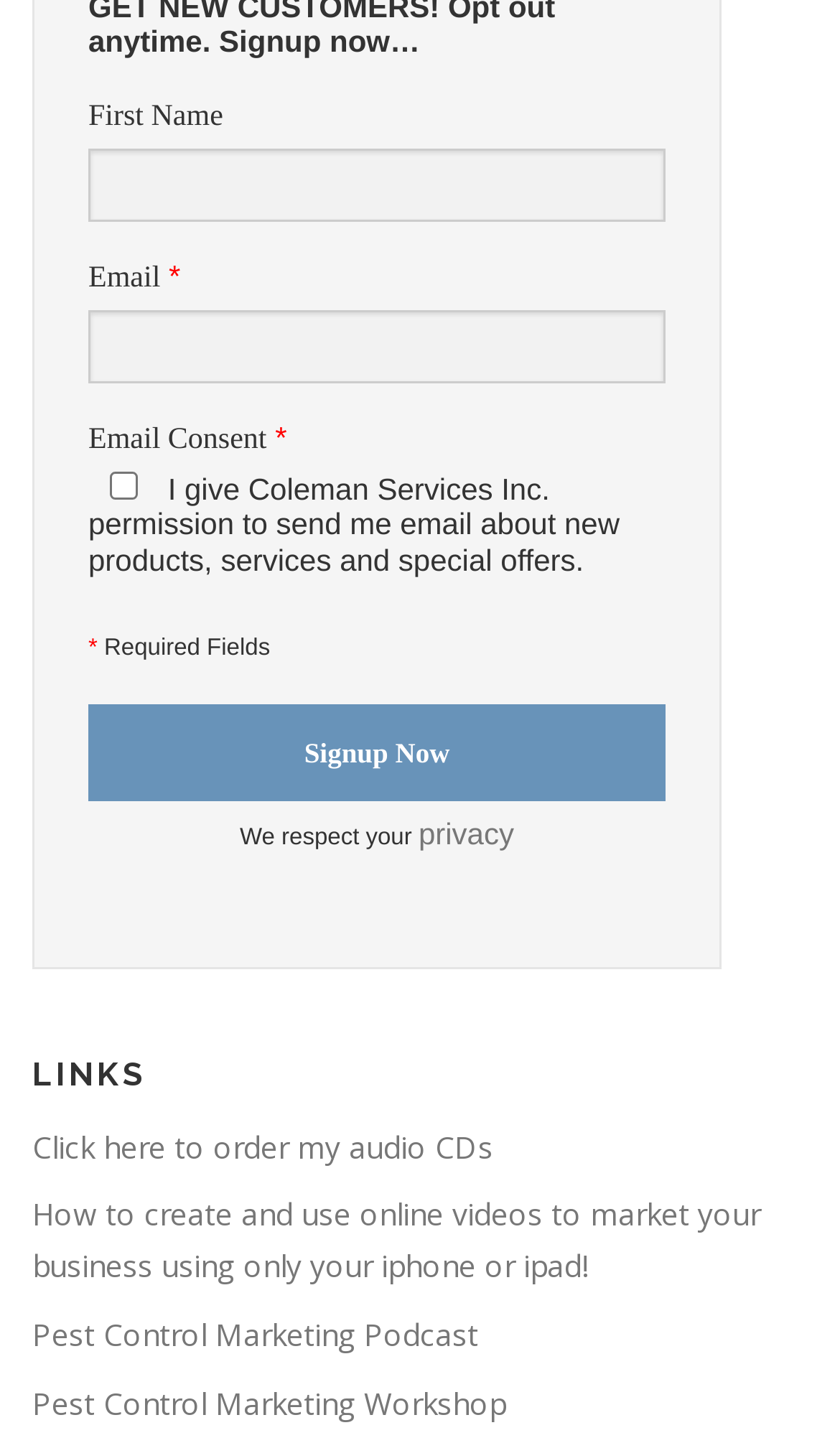What is the label of the first text input field?
Answer the question with a detailed explanation, including all necessary information.

The first text input field is located at the top of the webpage, and it has a label 'First Name' above it, indicating that the user should enter their first name in this field.